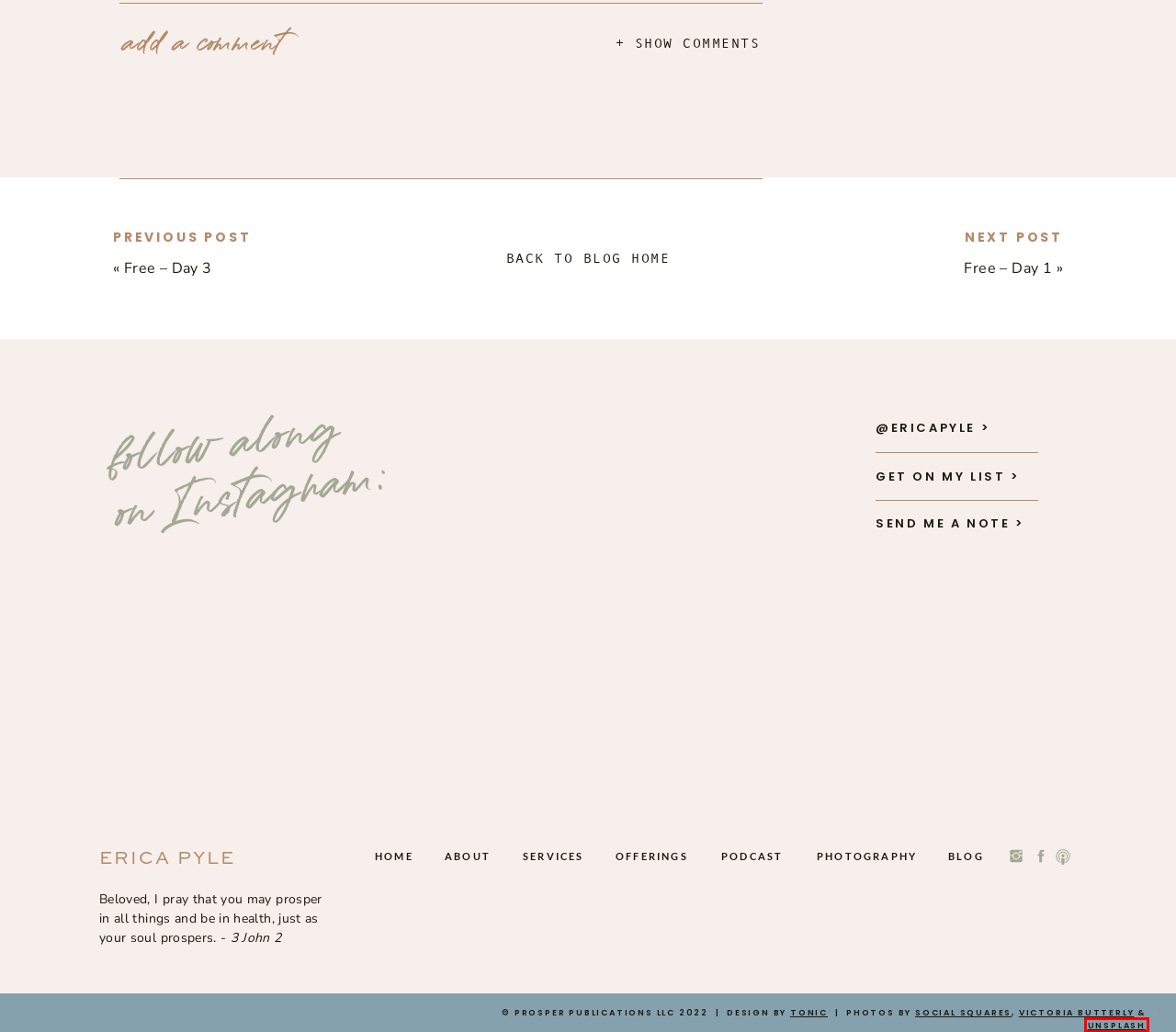Given a screenshot of a webpage with a red bounding box around a UI element, please identify the most appropriate webpage description that matches the new webpage after you click on the element. Here are the candidates:
A. Word of the Week: Free - Day 3 | Erica Pyle | Beacon Essentials | Positioned to Prosper
B. Contact
C. The #1 Styled Stock Membership For Female Entrepreneurs
D. Daily | Erica Pyle | Beacon Essentials | Positioned to Prosper
E. Blog | Erica Pyle | Beacon Essentials | Positioned to Prosper
F. Beautiful Free Images & Pictures | Unsplash
G. About
H. Word of the Week: Free - Day 1 | Erica Pyle | Beacon Essentials | Positioned to Prosper

F